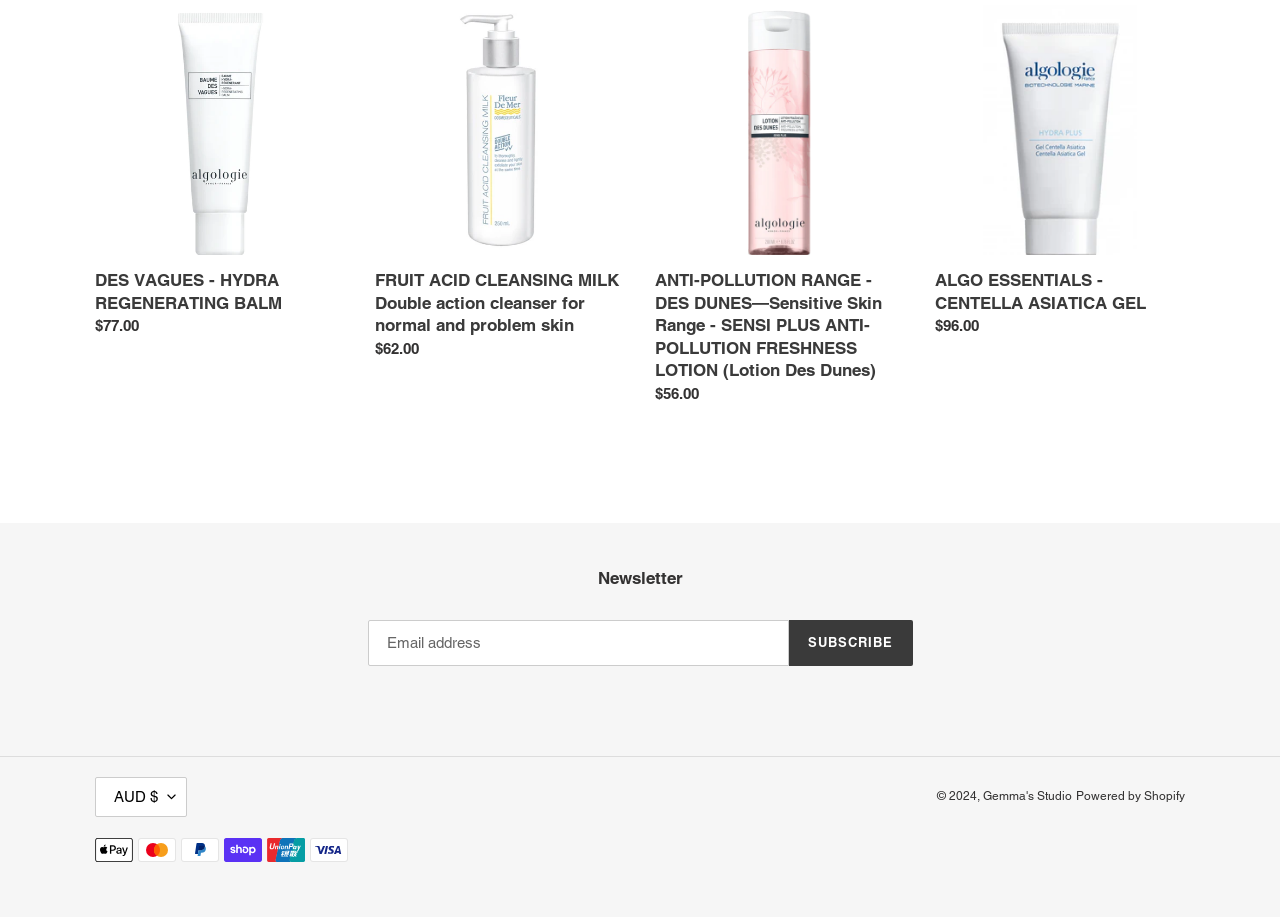Please determine the bounding box coordinates of the element's region to click for the following instruction: "Subscribe to the newsletter".

[0.287, 0.676, 0.616, 0.726]